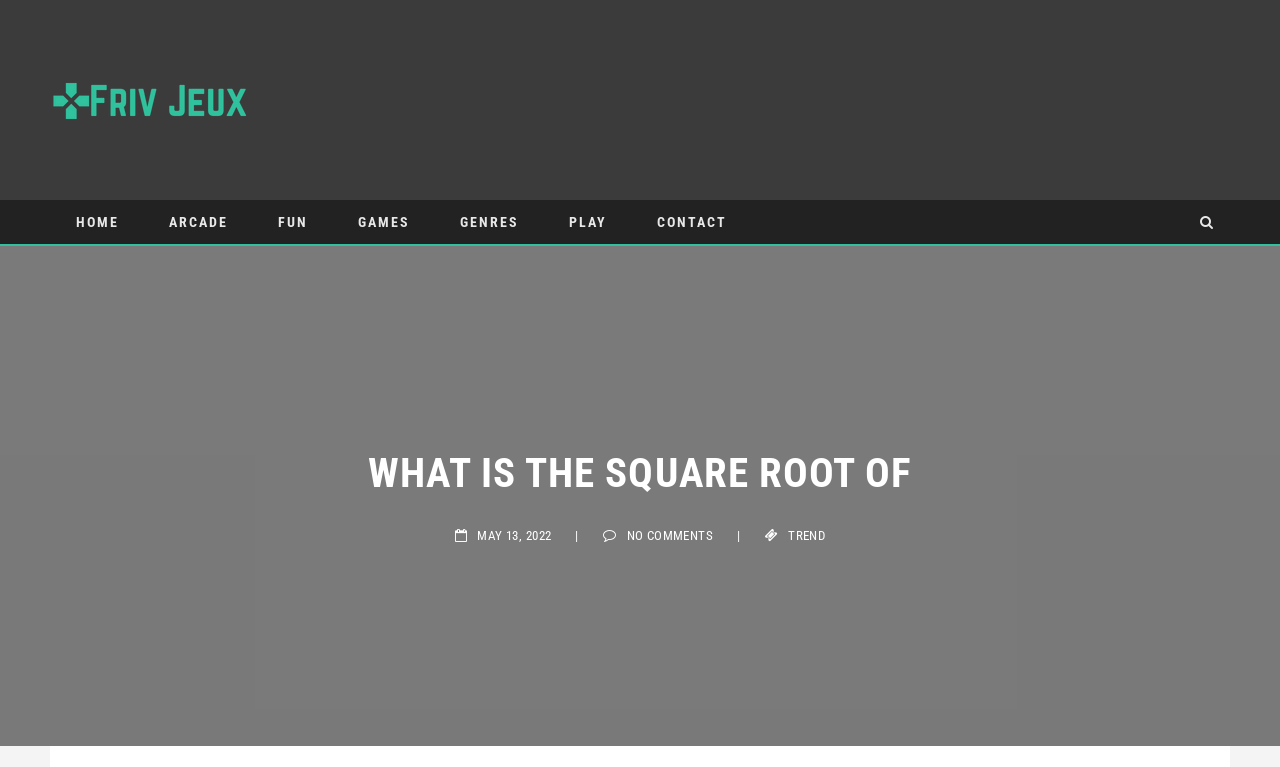Specify the bounding box coordinates of the area to click in order to follow the given instruction: "click the logo."

[0.039, 0.12, 0.195, 0.141]